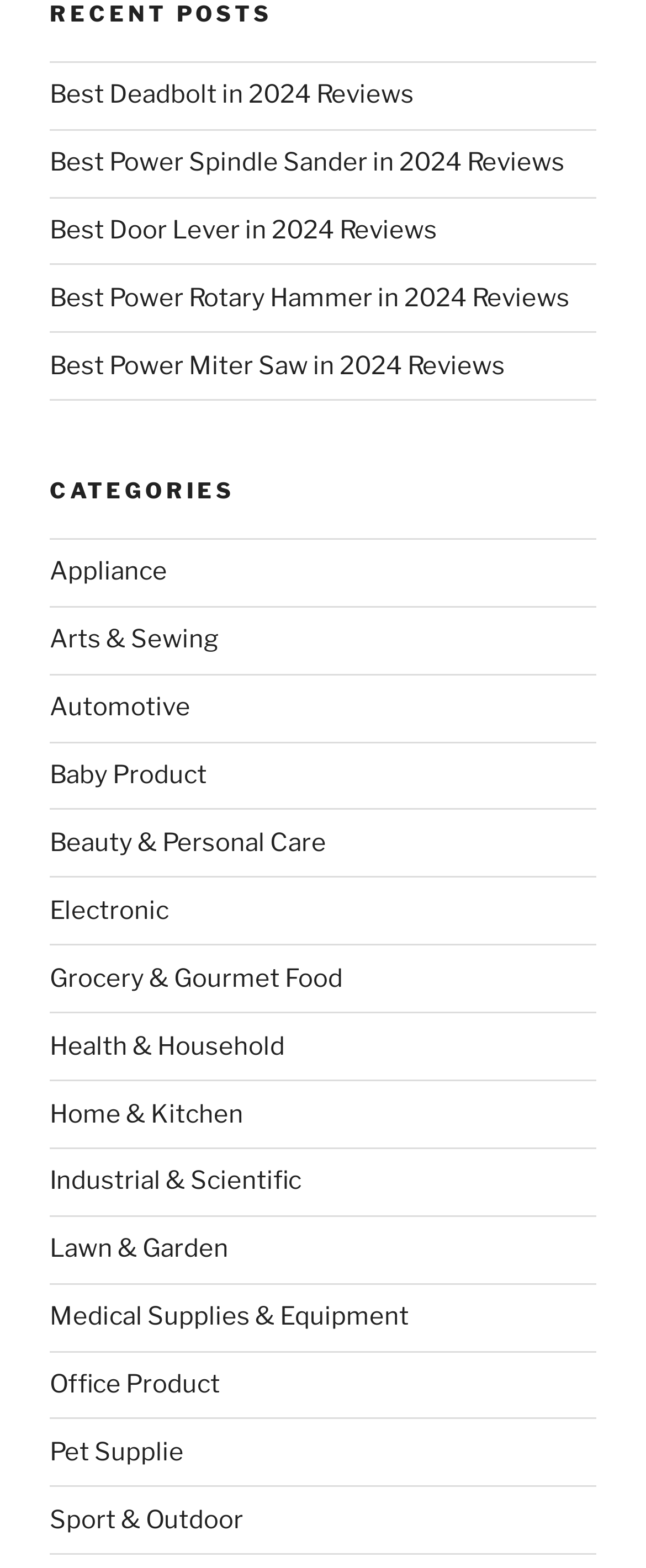What is the first product review listed?
Could you answer the question in a detailed manner, providing as much information as possible?

I looked at the navigation section and found the first link, which is 'Best Deadbolt in 2024 Reviews', indicating that it is the first product review listed.